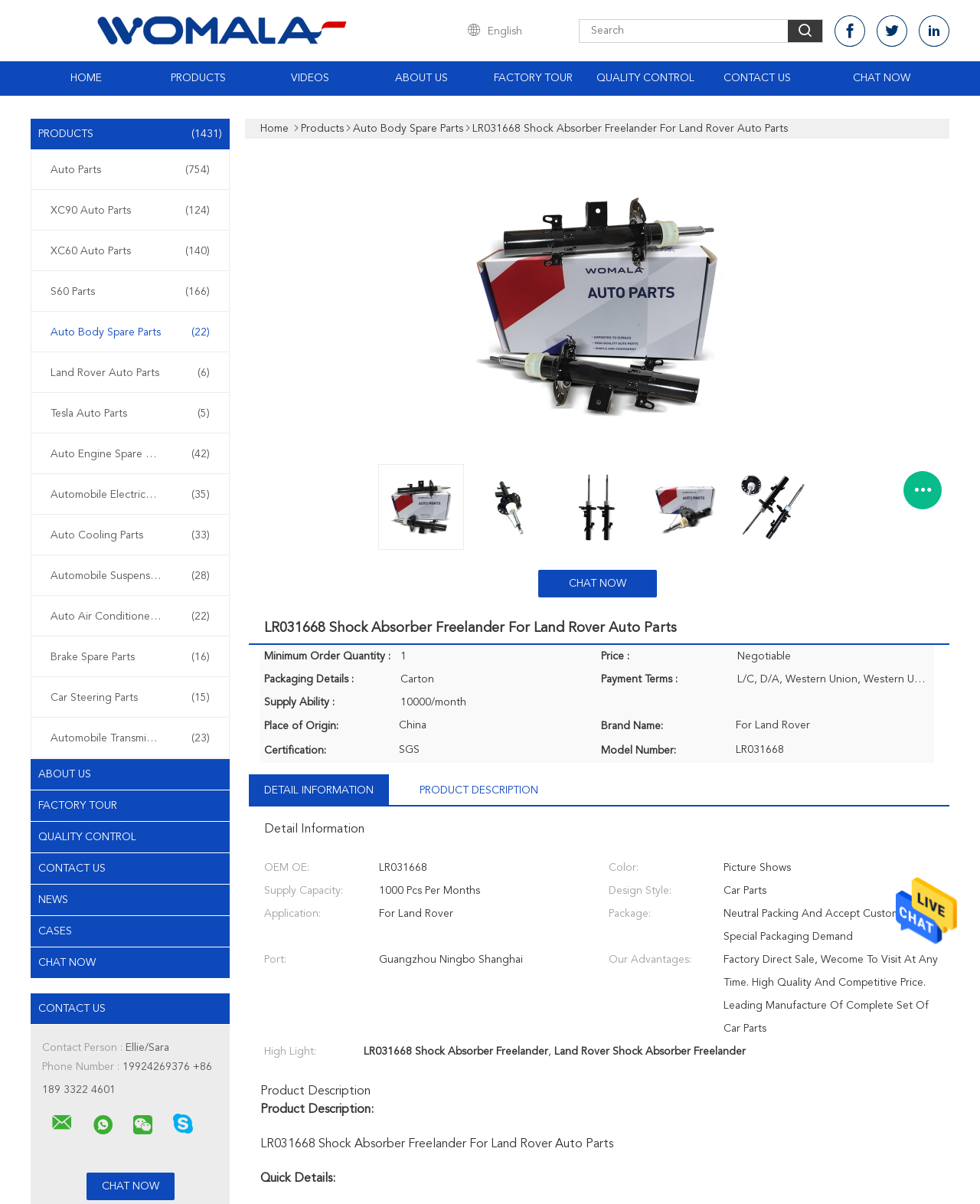Given the description "Product Description", determine the bounding box of the corresponding UI element.

[0.428, 0.644, 0.549, 0.669]